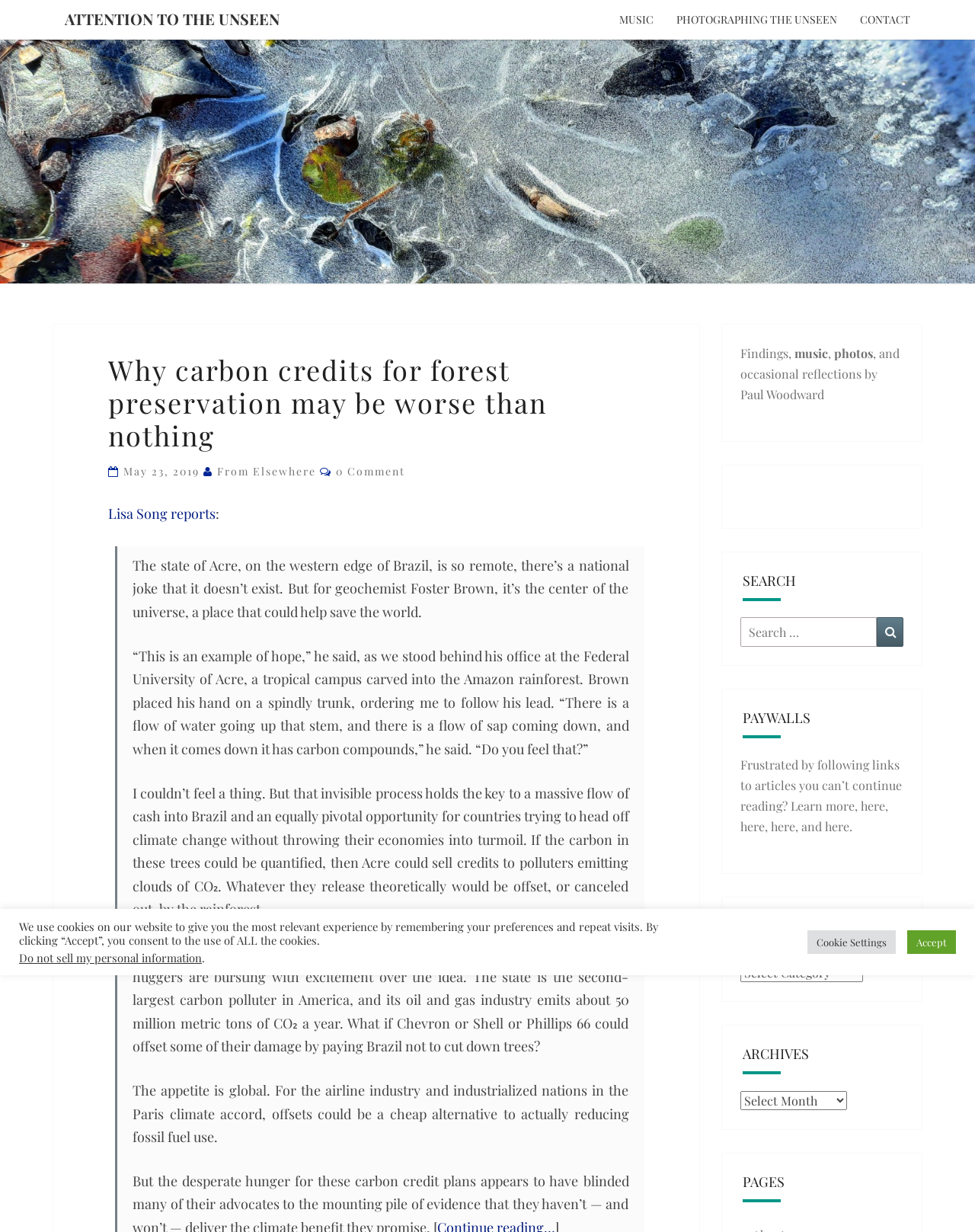Could you determine the bounding box coordinates of the clickable element to complete the instruction: "Explore the 'PHOTOGRAPHING THE UNSEEN' section"? Provide the coordinates as four float numbers between 0 and 1, i.e., [left, top, right, bottom].

[0.682, 0.0, 0.87, 0.032]